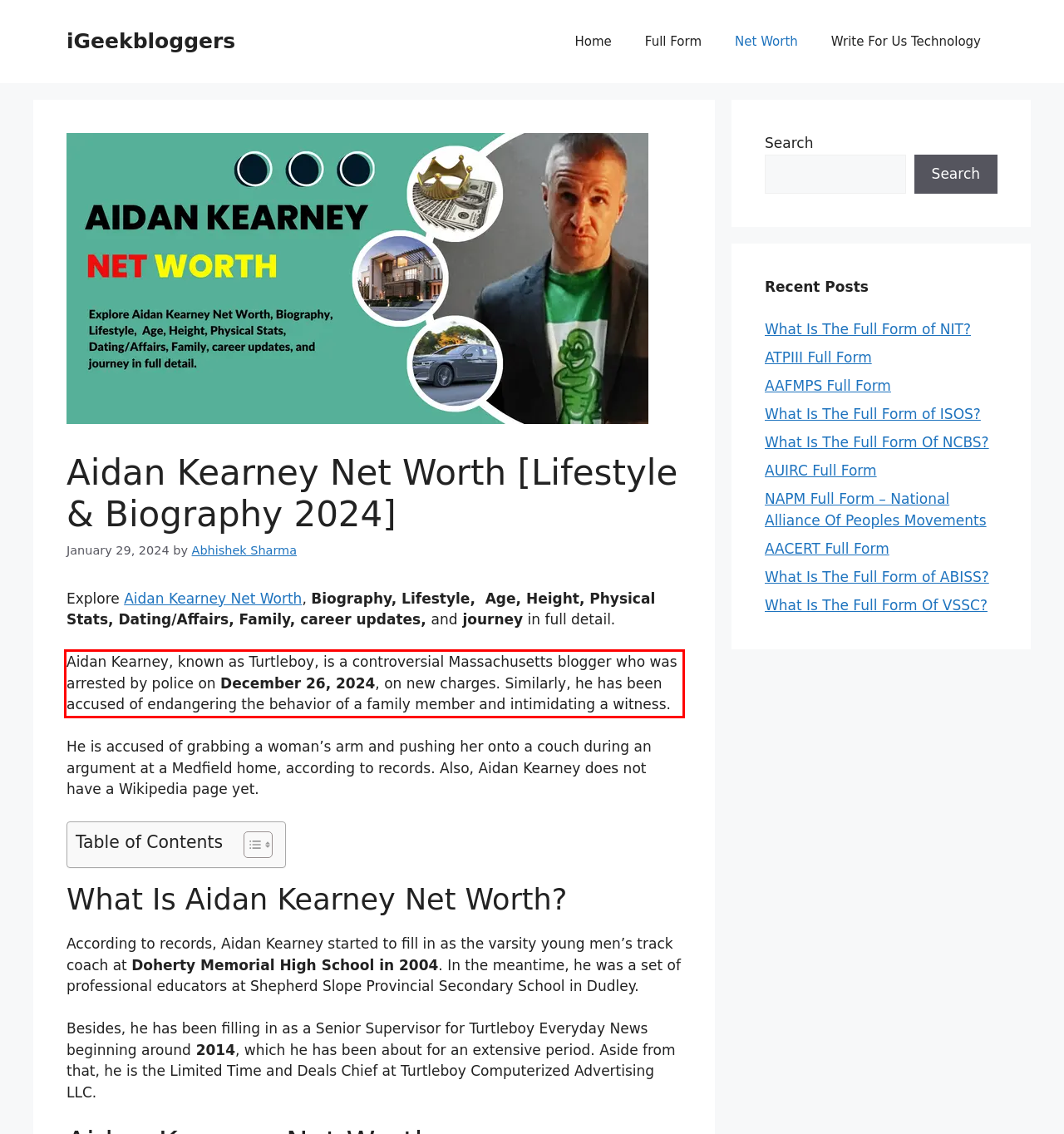Observe the screenshot of the webpage, locate the red bounding box, and extract the text content within it.

Aidan Kearney, known as Turtleboy, is a controversial Massachusetts blogger who was arrested by police on December 26, 2024, on new charges. Similarly, he has been accused of endangering the behavior of a family member and intimidating a witness.